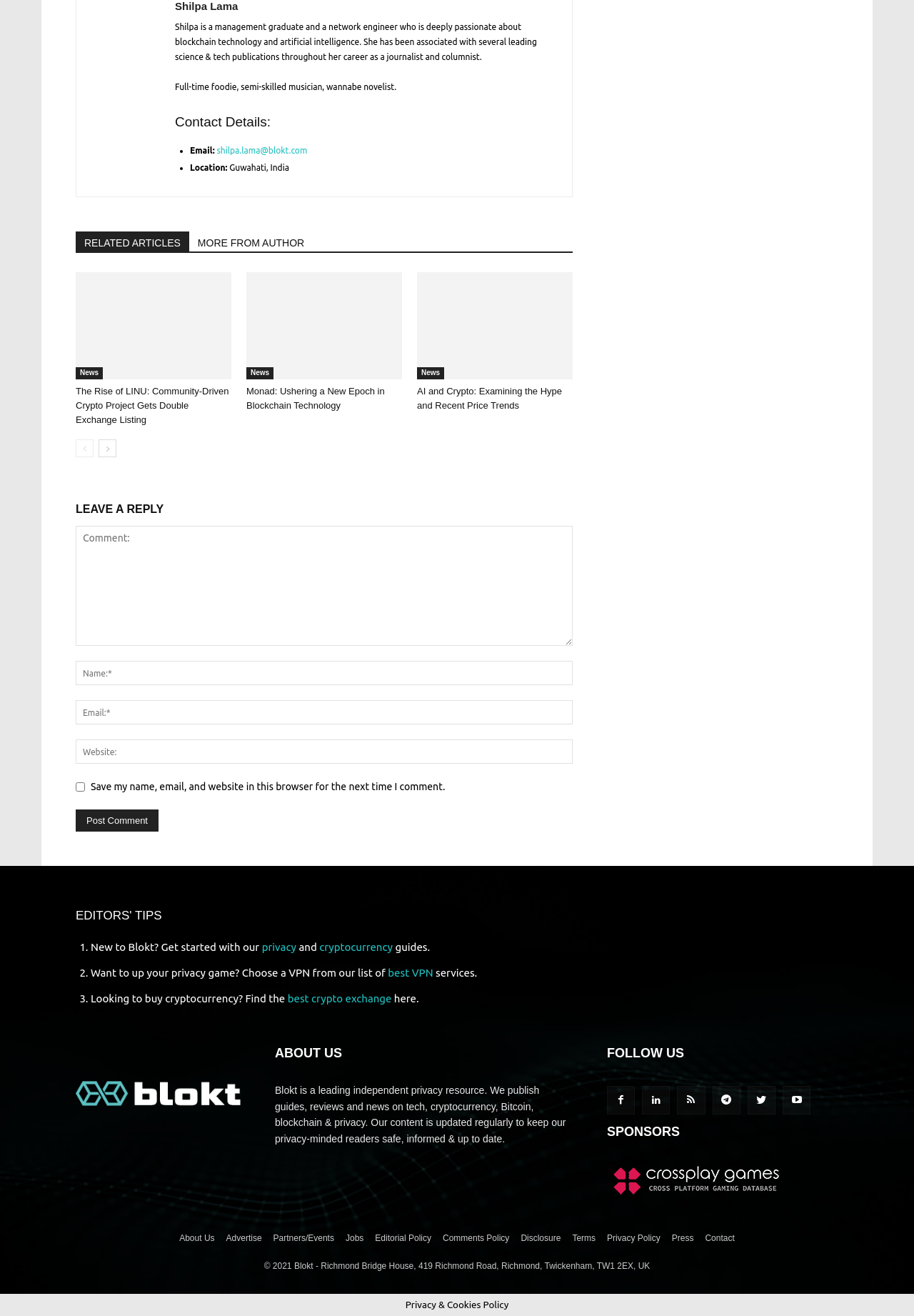Using the description: "Comments Policy", identify the bounding box of the corresponding UI element in the screenshot.

[0.484, 0.935, 0.557, 0.947]